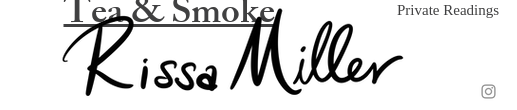Thoroughly describe what you see in the image.

The image features an elegant and artistic design showcasing the name "Rissa Miller" prominently in a stylish script font, reflecting a personal brand or identity. Above the name, the words "Tea & Smoke" are presented in a slightly bolder style, emphasizing a thematic connection to the services or experiences offered. To the right, the phrase "Private Readings" suggests a focus on personalized sessions or consultations, hinting at a special offering for clients. The overall composition exudes a warm and inviting atmosphere, complemented by the subtle presence of an Instagram icon, indicating a social media connection for further engagement. This design encapsulates the blend of mystique and accessibility that defines Rissa Miller's unique approach.